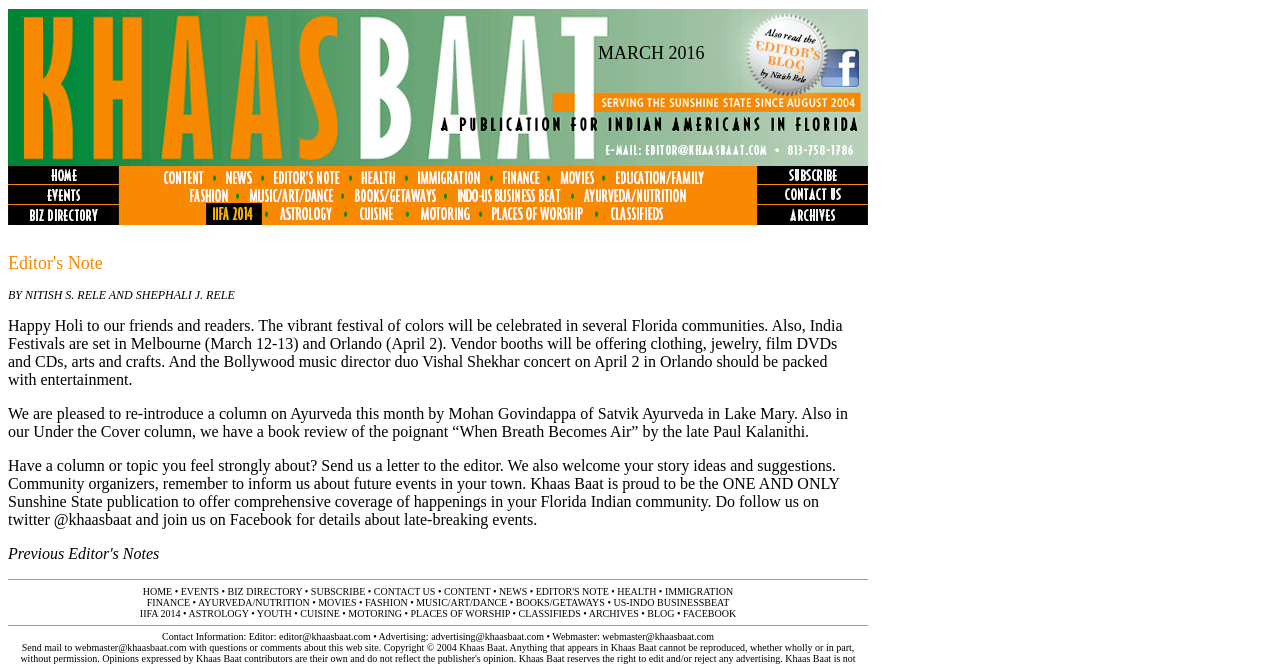Respond to the following question with a brief word or phrase:
What is the name of the book reviewed in the Under the Cover column?

When Breath Becomes Air